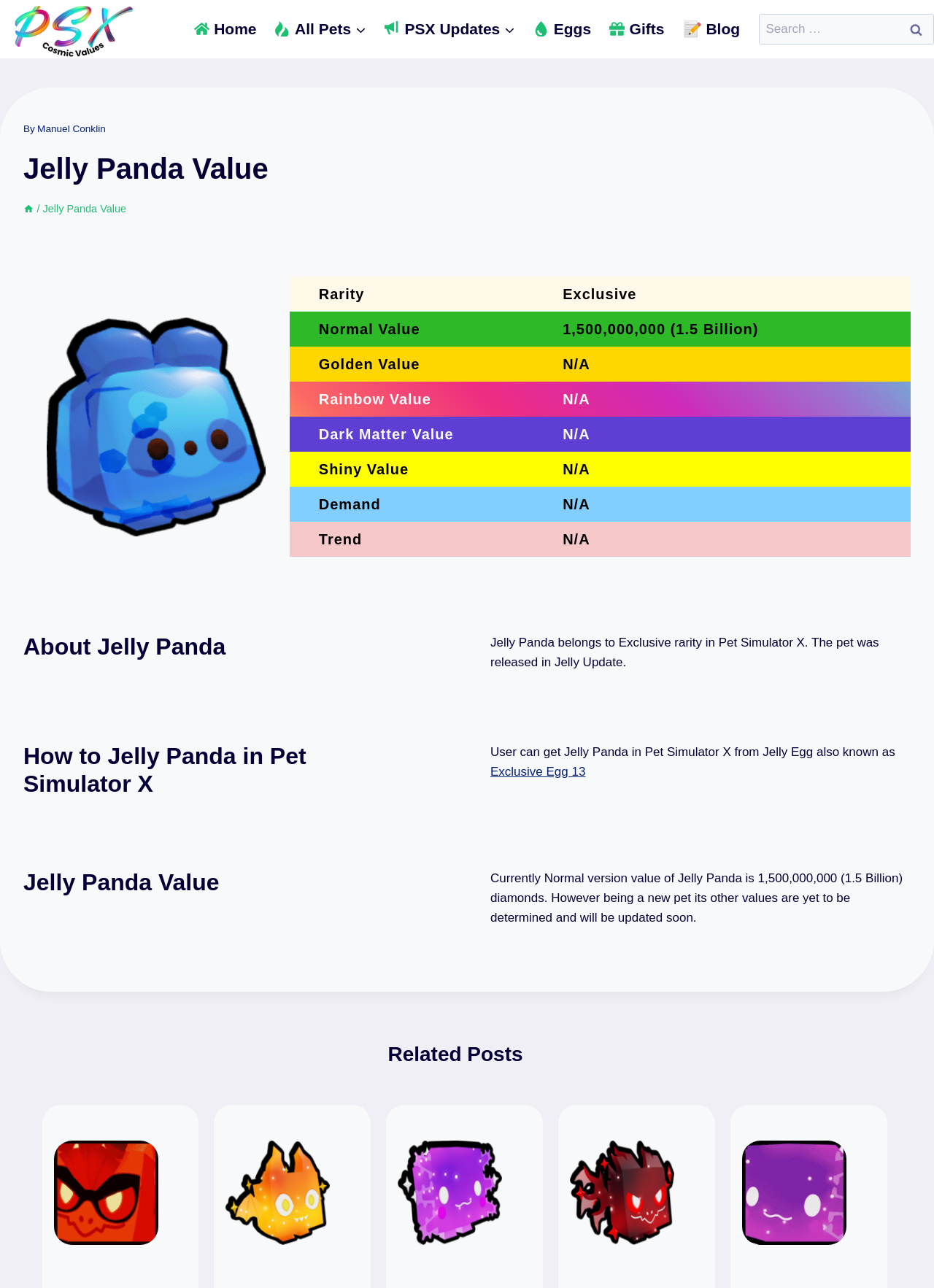Determine the bounding box coordinates for the clickable element to execute this instruction: "Check 'Related Posts'". Provide the coordinates as four float numbers between 0 and 1, i.e., [left, top, right, bottom].

[0.025, 0.807, 0.95, 0.831]